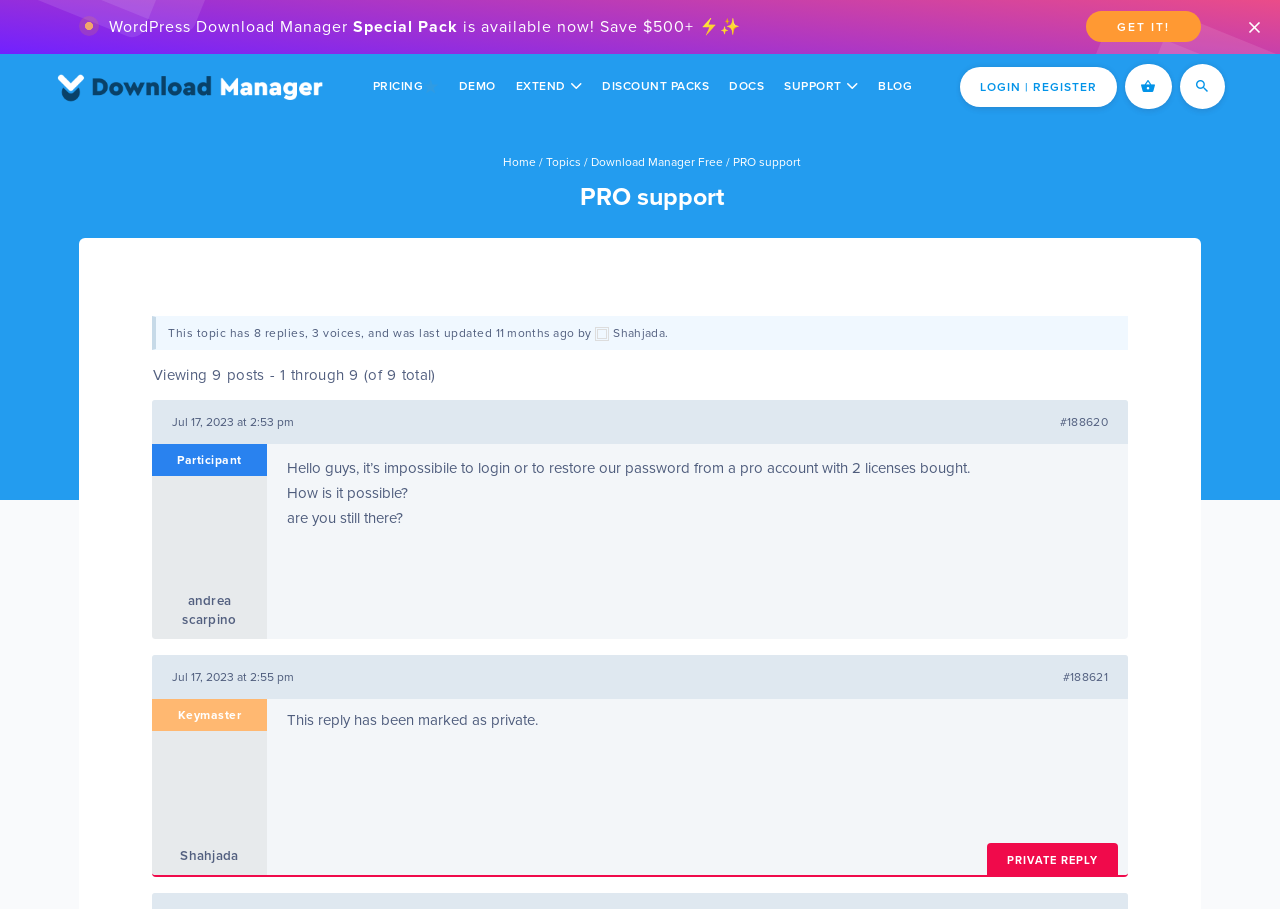How many replies are there in this topic?
Examine the image closely and answer the question with as much detail as possible.

The number of replies can be found in the static text element that says 'This topic has 8 replies, 3 voices, and was last updated...'.